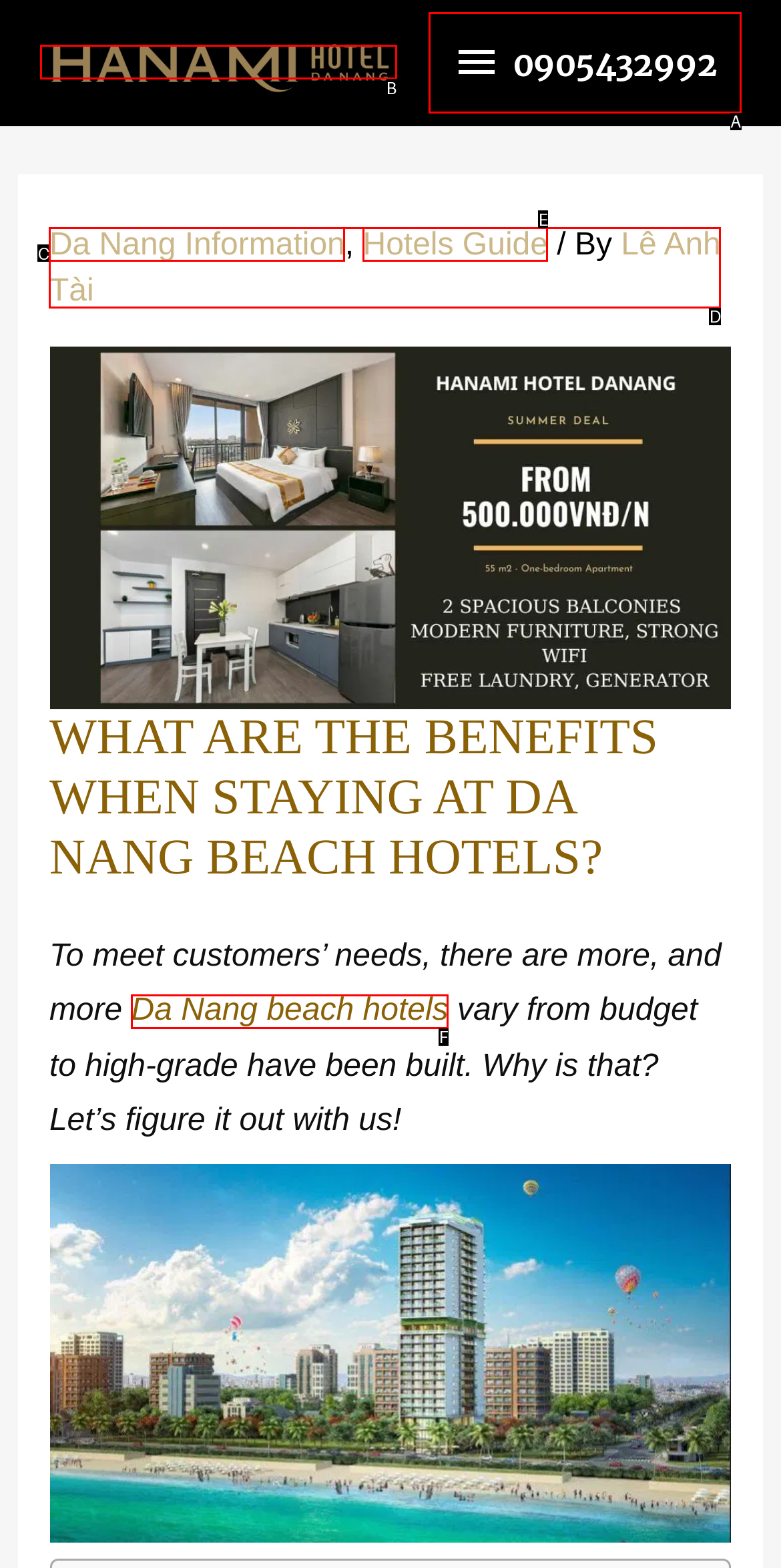Which option corresponds to the following element description: Da Nang beach hotels?
Please provide the letter of the correct choice.

F